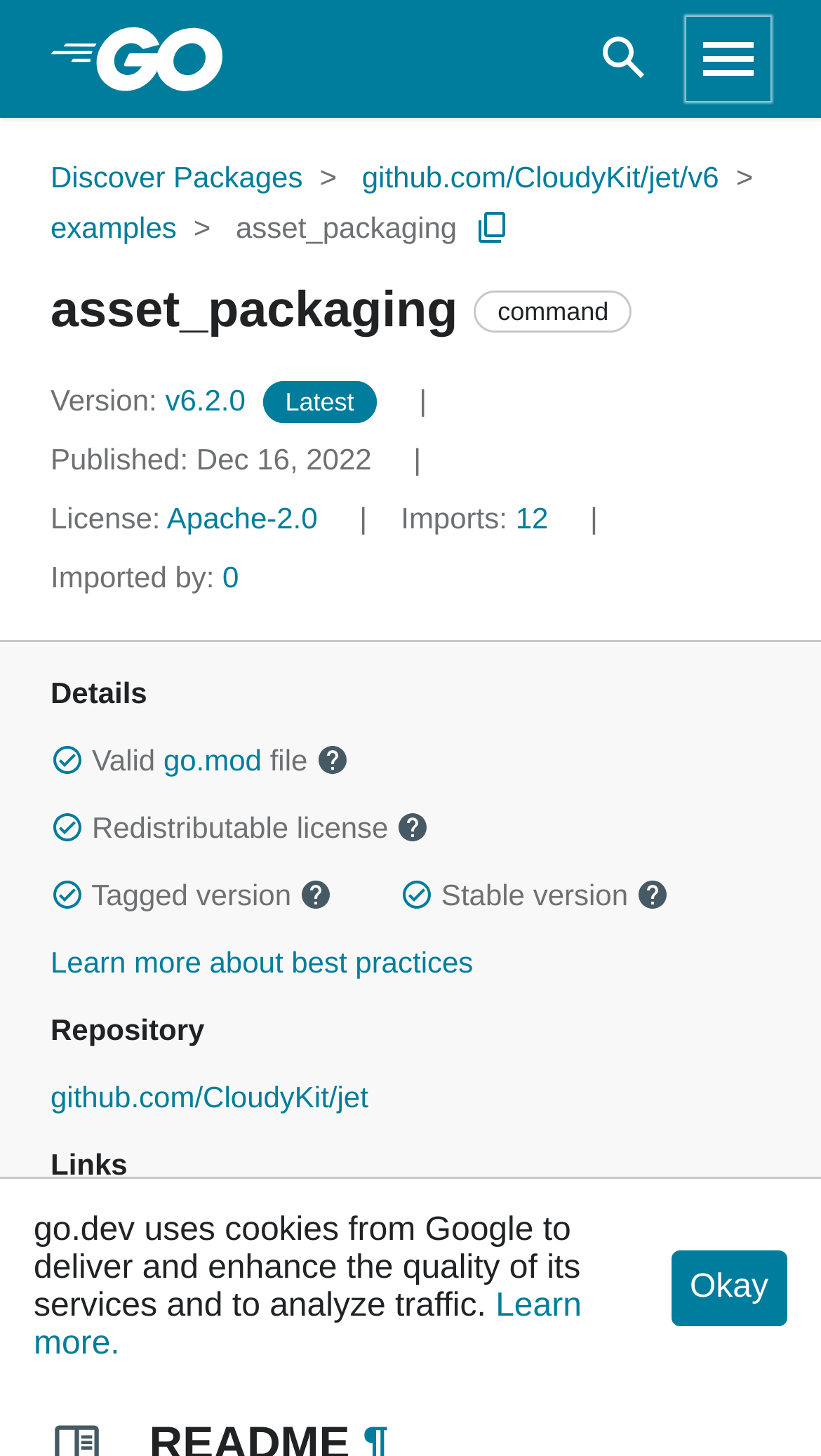Please locate the bounding box coordinates of the element's region that needs to be clicked to follow the instruction: "Click the 'Copy Path to Clipboard' button". The bounding box coordinates should be provided as four float numbers between 0 and 1, i.e., [left, top, right, bottom].

[0.577, 0.143, 0.623, 0.169]